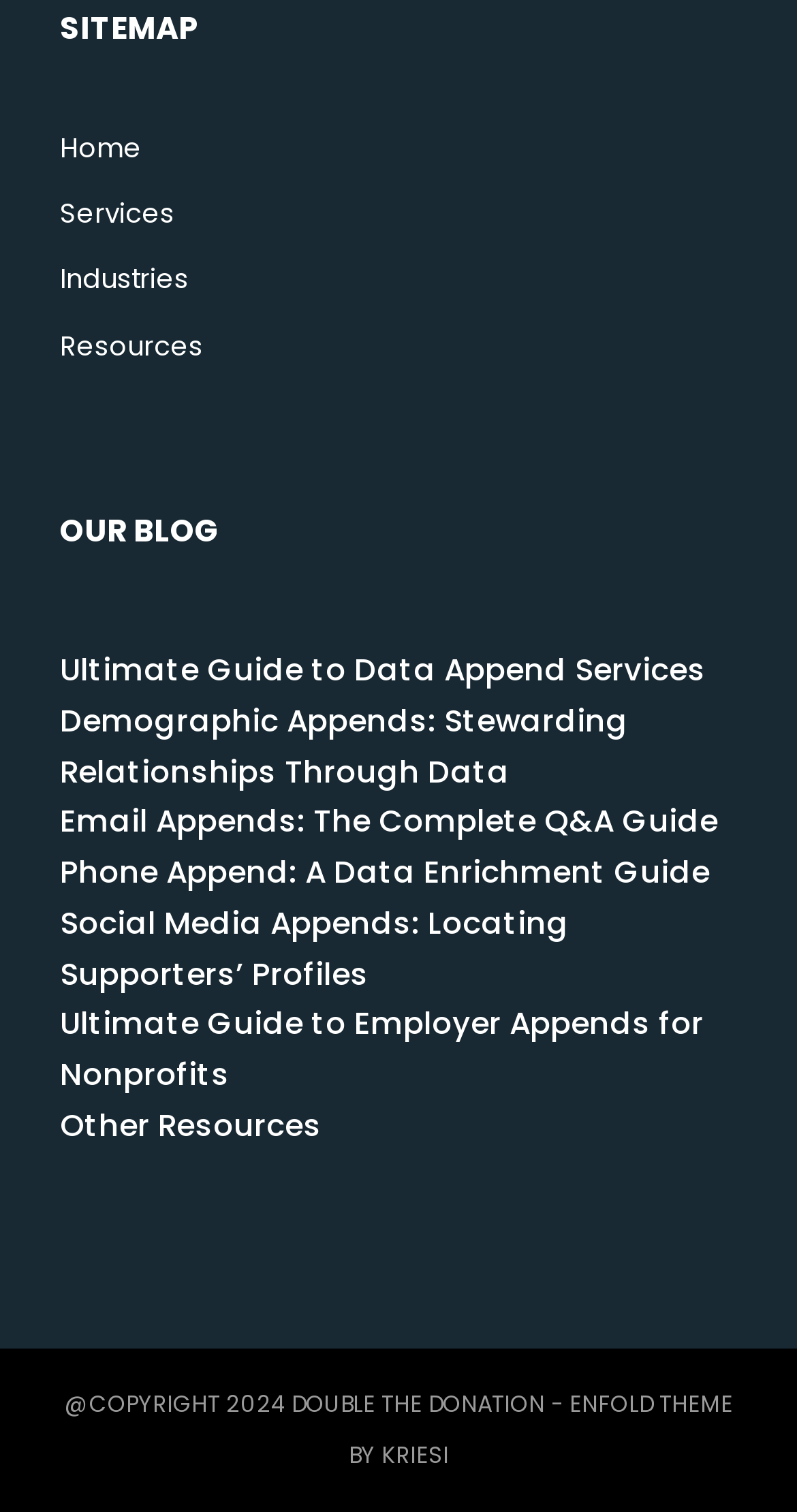Examine the image and give a thorough answer to the following question:
How many links are under the 'OUR BLOG' heading?

I counted the links under the 'OUR BLOG' heading with ID 82, and found 7 links: 'Ultimate Guide to Data Append Services', 'Demographic Appends: Stewarding Relationships Through Data', 'Email Appends: The Complete Q&A Guide', 'Phone Append: A Data Enrichment Guide', 'Social Media Appends: Locating Supporters’ Profiles', 'Ultimate Guide to Employer Appends for Nonprofits', and 'Other Resources'.